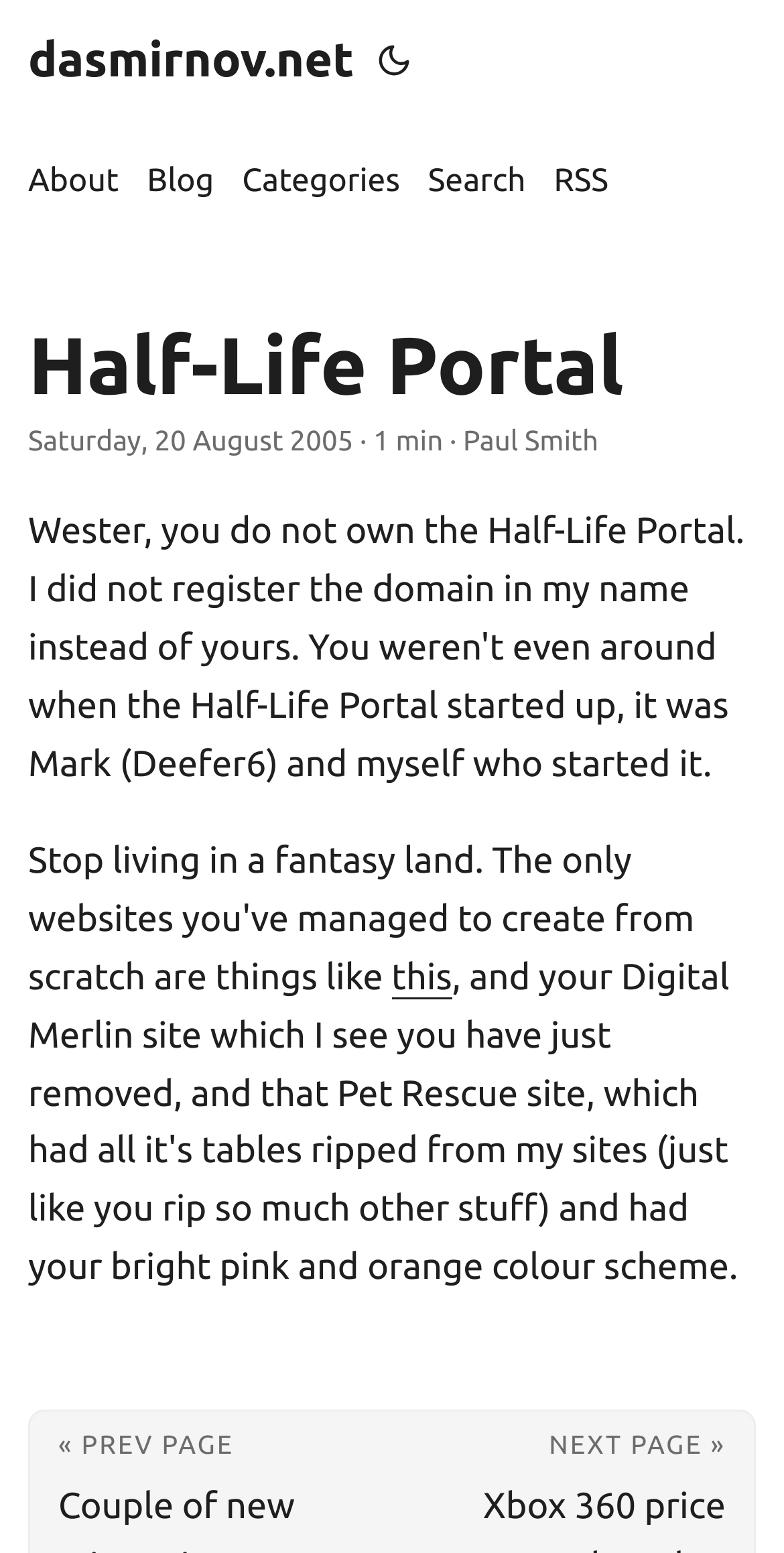Specify the bounding box coordinates of the area to click in order to execute this command: 'search'. The coordinates should consist of four float numbers ranging from 0 to 1, and should be formatted as [left, top, right, bottom].

[0.546, 0.078, 0.671, 0.155]